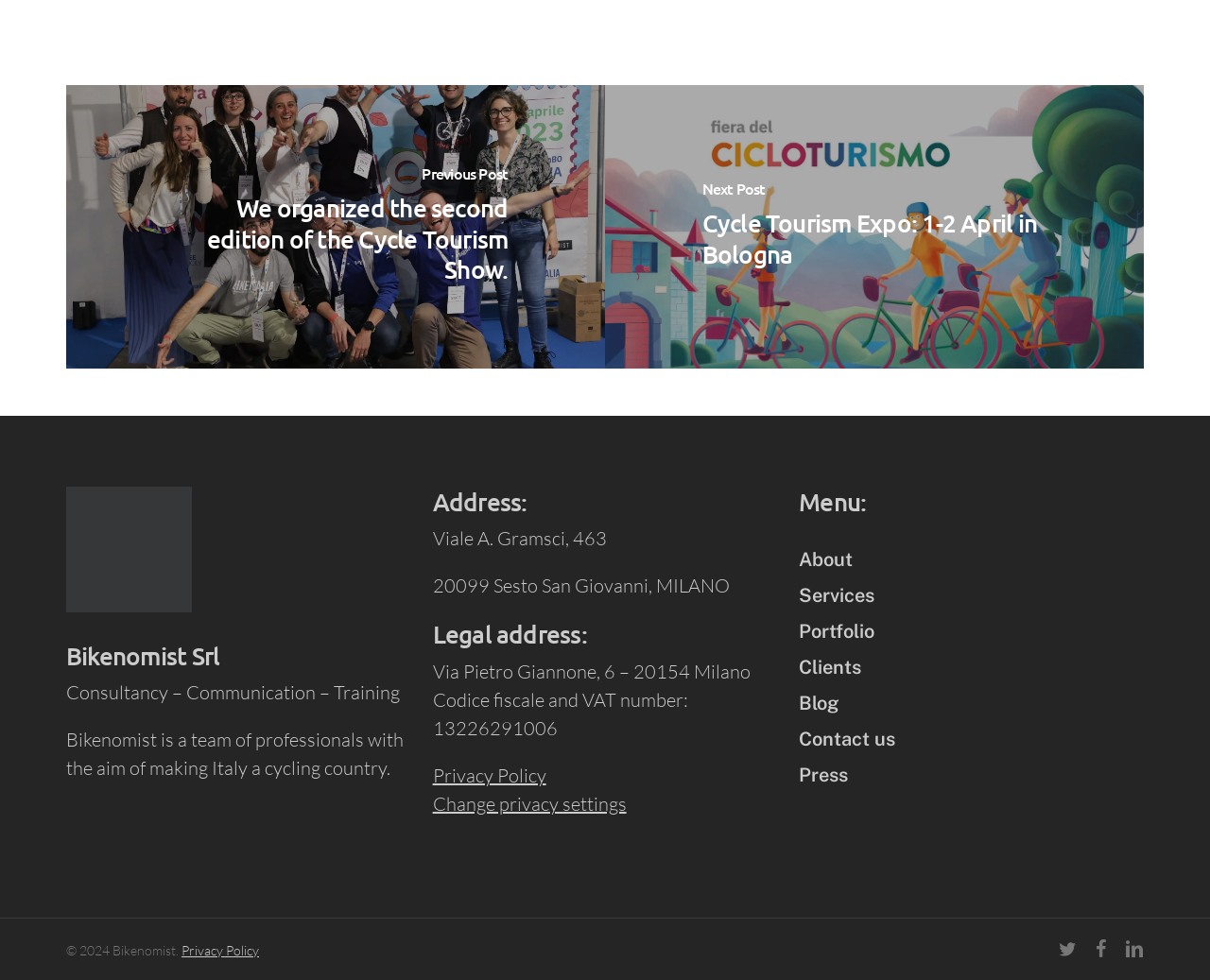Locate the bounding box coordinates of the clickable area needed to fulfill the instruction: "Click on the 'Previous Post' link".

[0.135, 0.161, 0.42, 0.295]